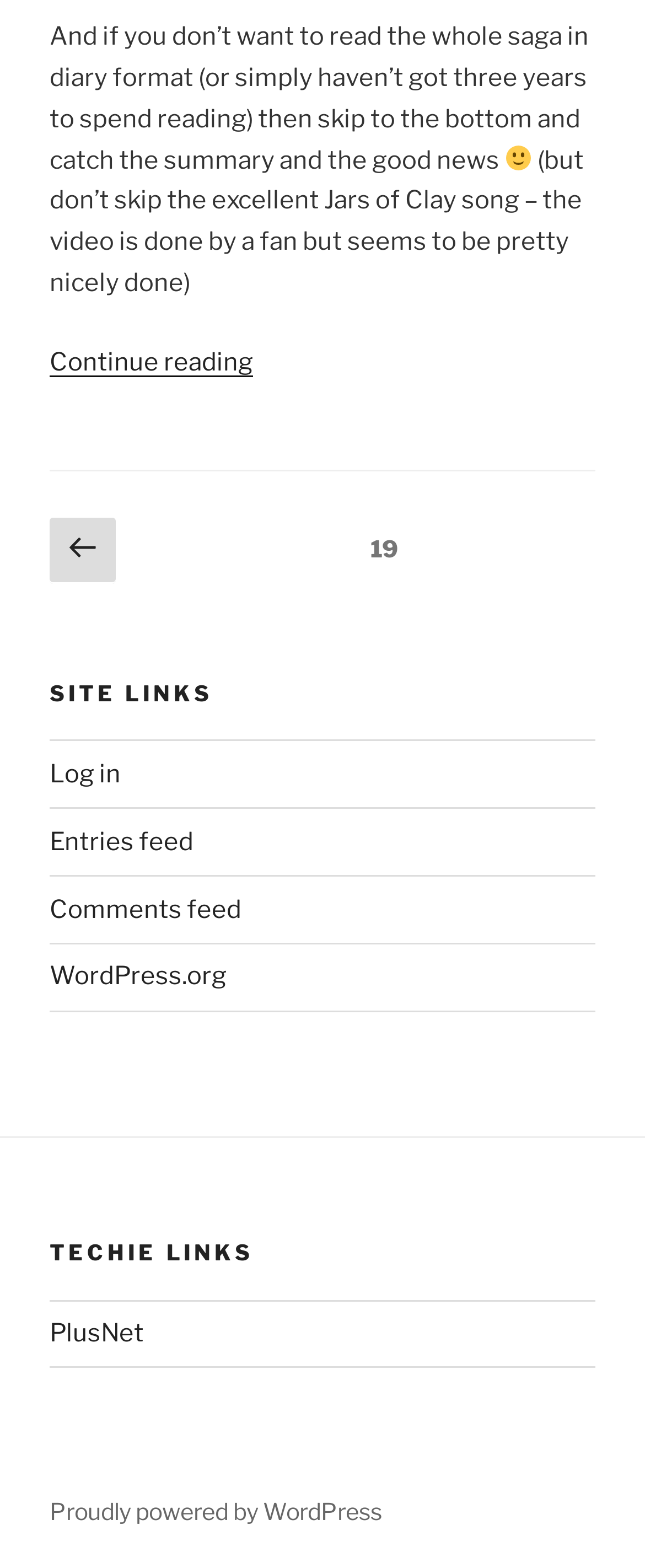Determine the bounding box coordinates of the section I need to click to execute the following instruction: "Read the full post". Provide the coordinates as four float numbers between 0 and 1, i.e., [left, top, right, bottom].

[0.077, 0.221, 0.392, 0.24]